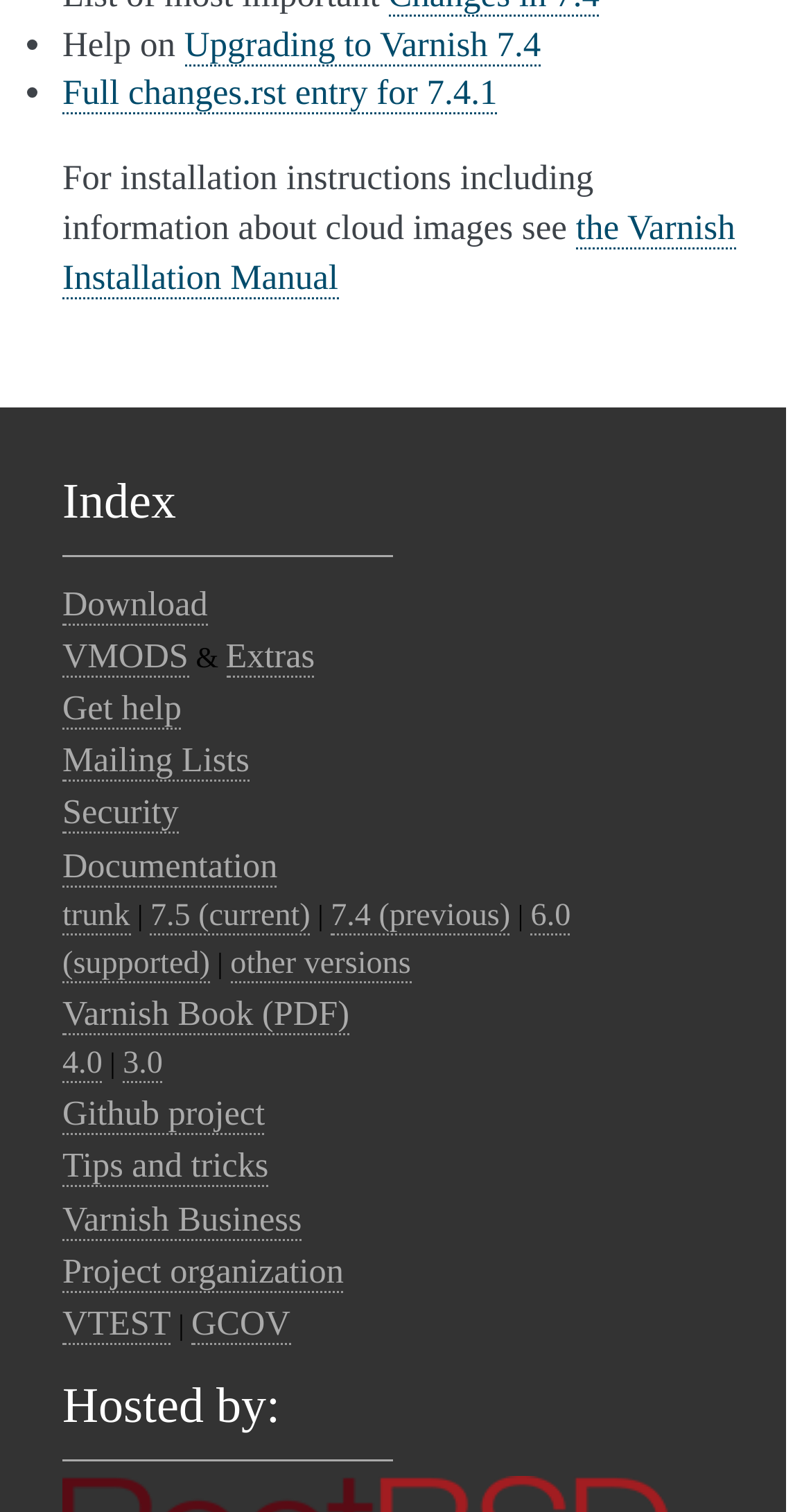Extract the bounding box coordinates of the UI element described: "Upgrading to Varnish 7.4". Provide the coordinates in the format [left, top, right, bottom] with values ranging from 0 to 1.

[0.227, 0.016, 0.667, 0.043]